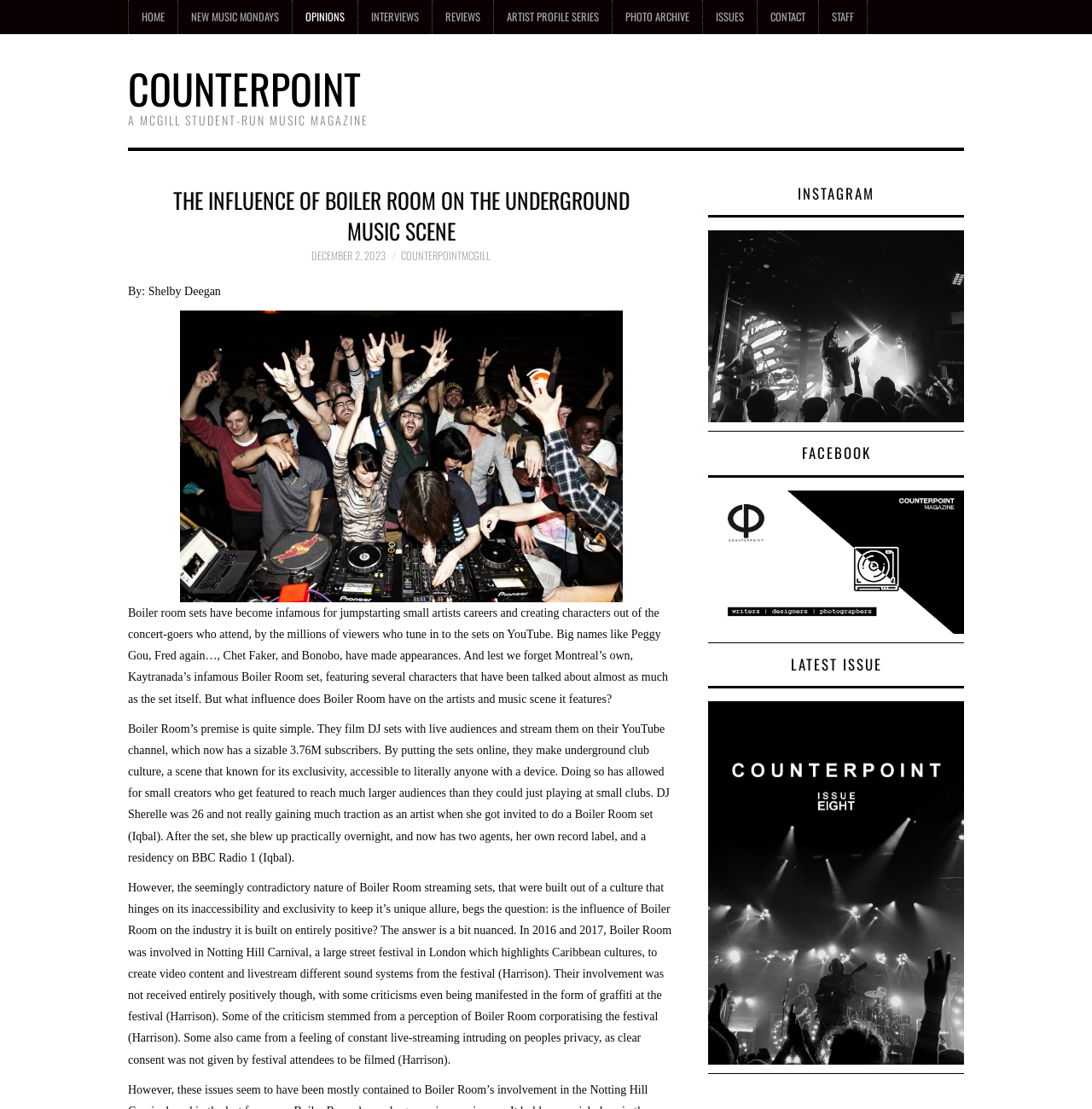Please provide a brief answer to the question using only one word or phrase: 
Who wrote the article?

Shelby Deegan